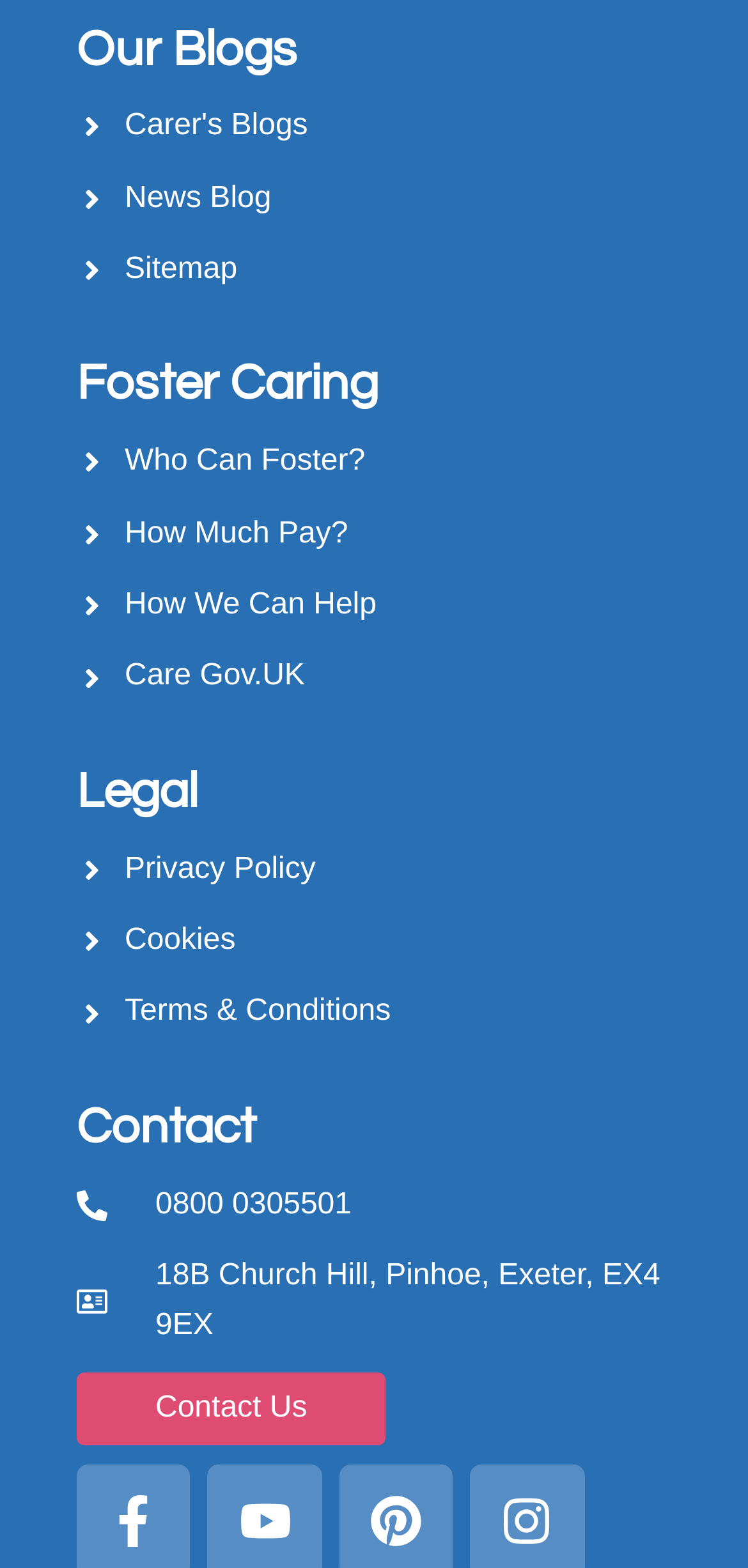Please mark the clickable region by giving the bounding box coordinates needed to complete this instruction: "View Carer's Blogs".

[0.103, 0.065, 0.949, 0.097]